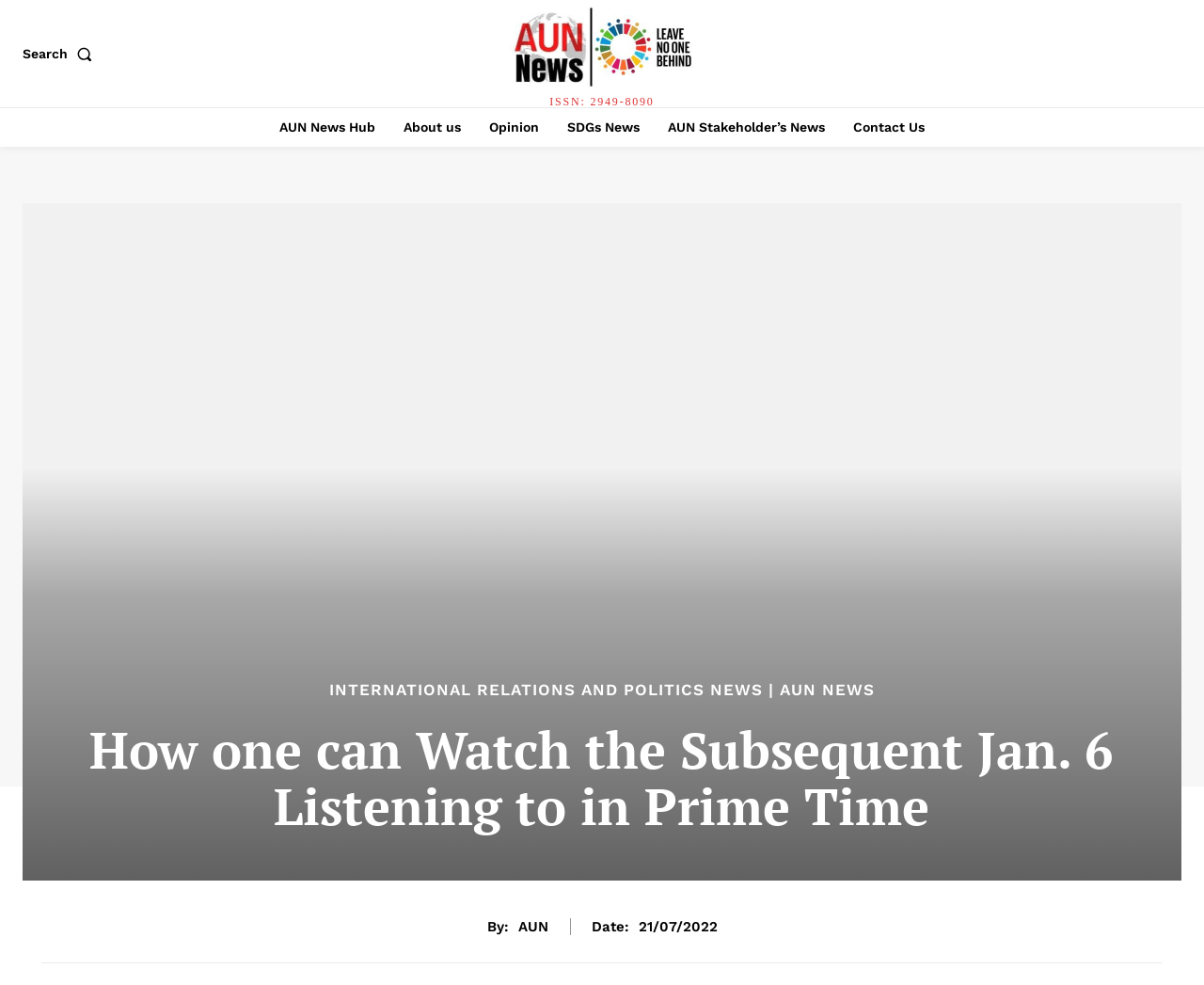Locate the bounding box coordinates of the UI element described by: "AUN Stakeholder’s News". Provide the coordinates as four float numbers between 0 and 1, formatted as [left, top, right, bottom].

[0.547, 0.109, 0.693, 0.149]